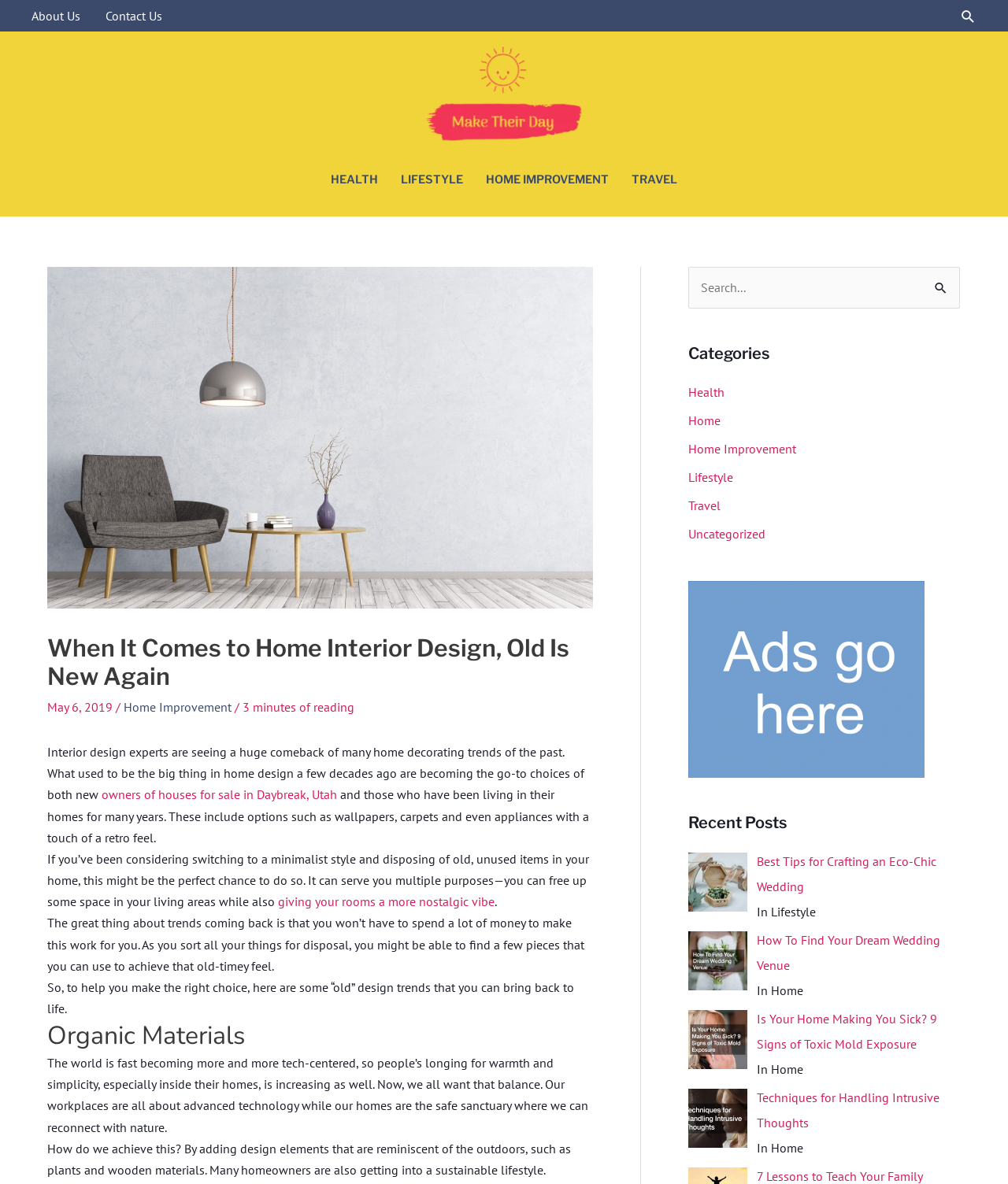Specify the bounding box coordinates of the element's region that should be clicked to achieve the following instruction: "Search for something". The bounding box coordinates consist of four float numbers between 0 and 1, in the format [left, top, right, bottom].

[0.683, 0.225, 0.952, 0.261]